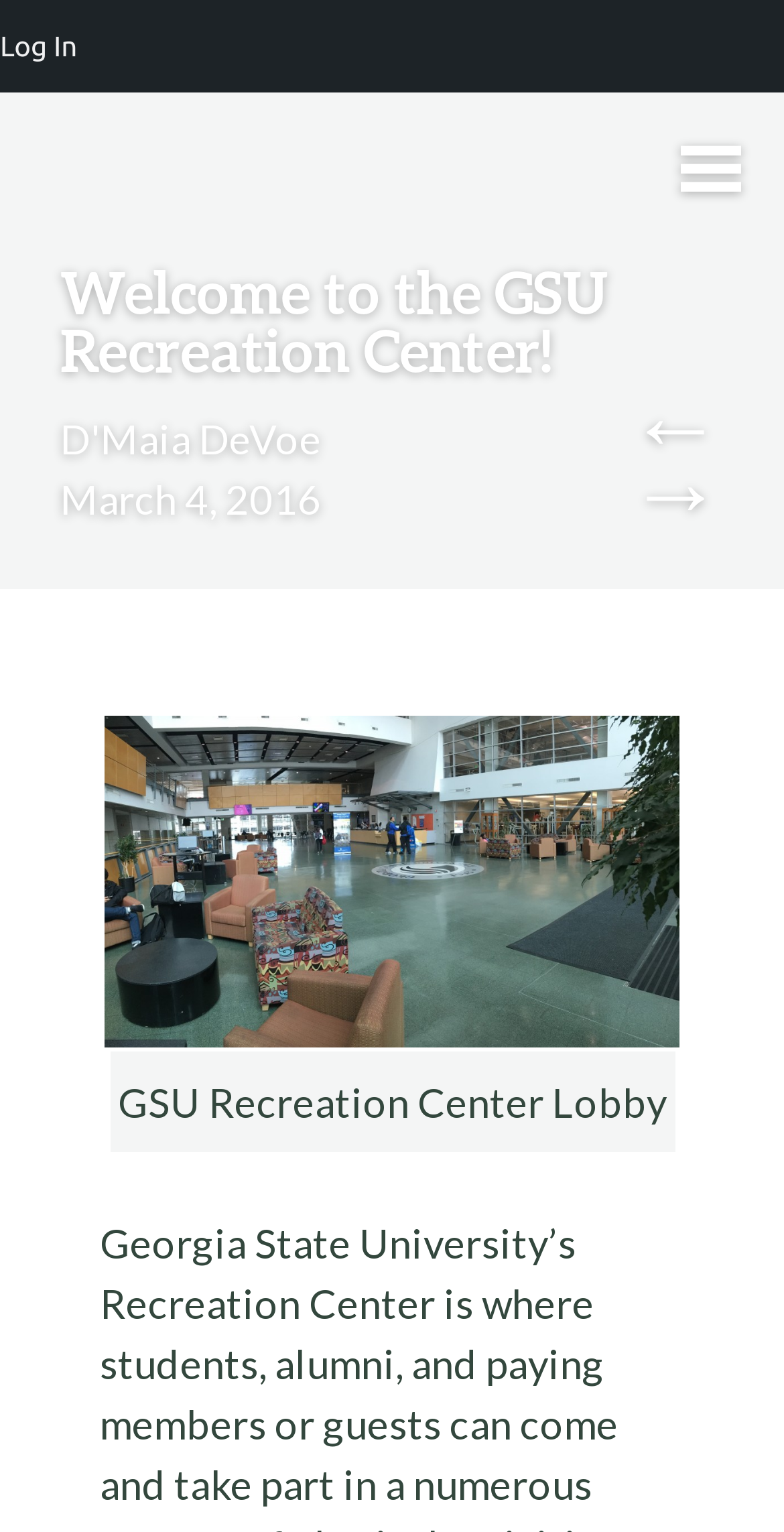Based on the image, provide a detailed response to the question:
What is the name of the recreation center?

I found the answer by looking at the heading element with the text 'Welcome to the GSU Recreation Center!' which is located at the top of the webpage, indicating that it is the name of the recreation center.